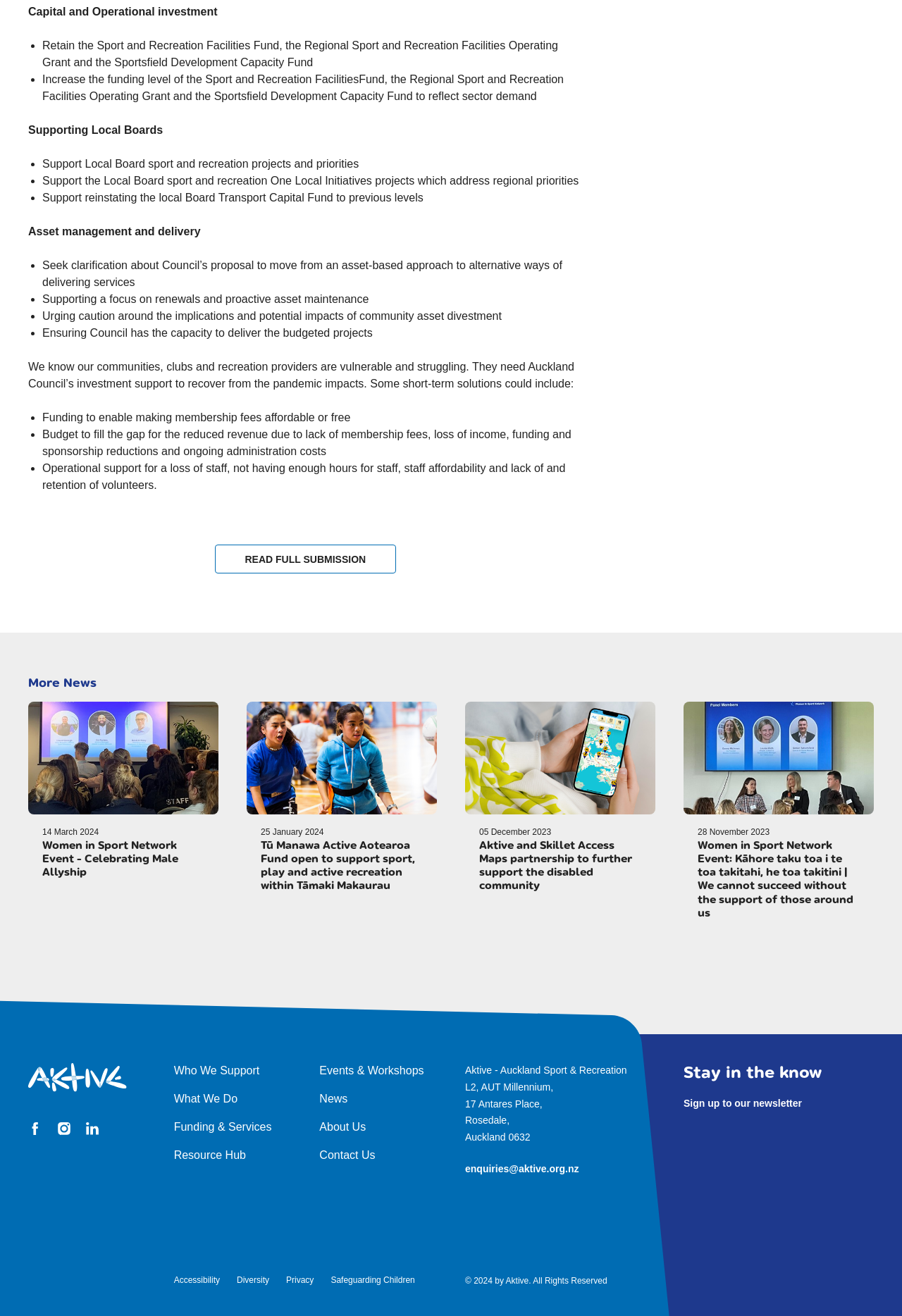Find the bounding box of the element with the following description: "About Us". The coordinates must be four float numbers between 0 and 1, formatted as [left, top, right, bottom].

[0.354, 0.852, 0.406, 0.861]